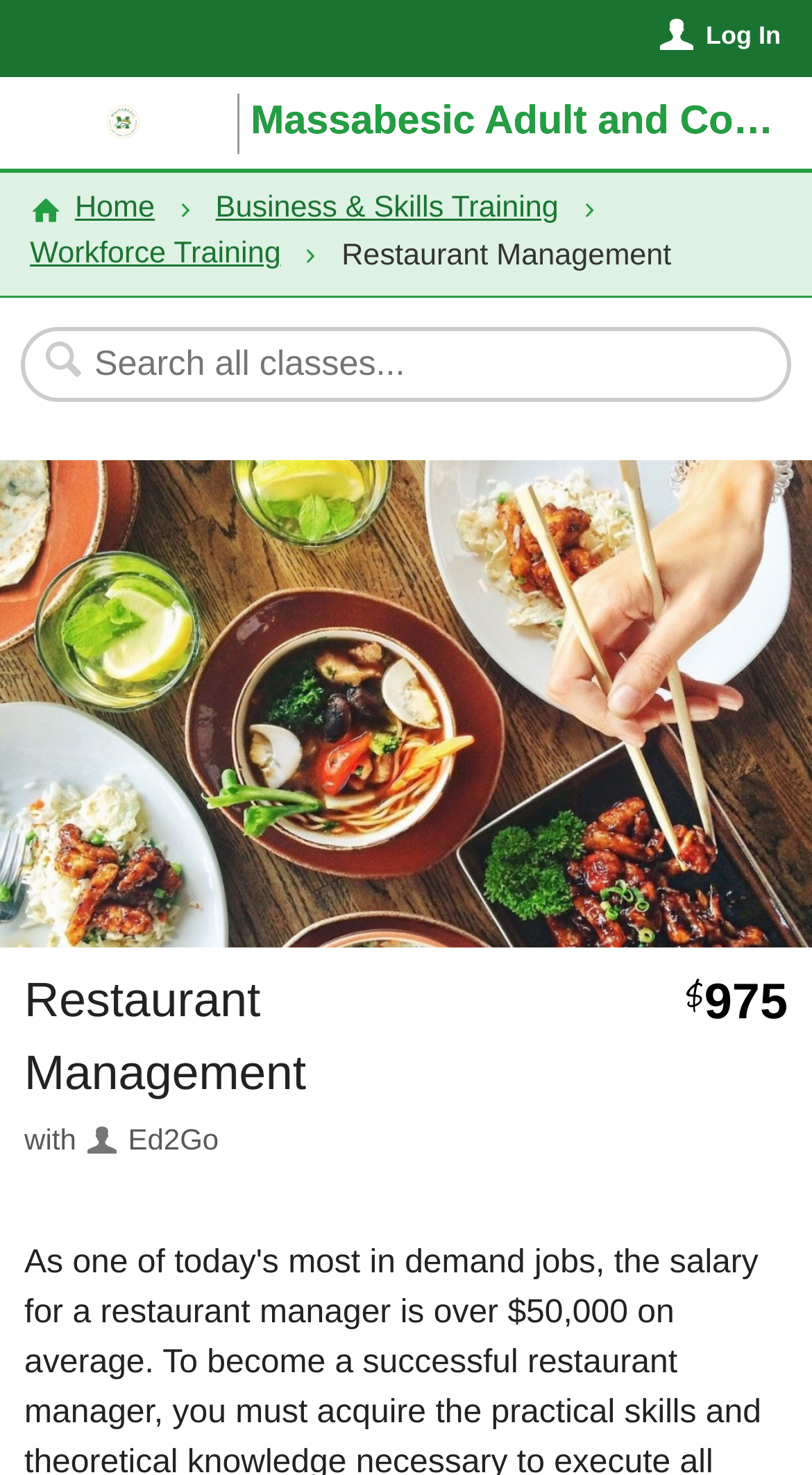Based on what you see in the screenshot, provide a thorough answer to this question: What is the name of the education provider?

The link at the top of the webpage with the text 'Massabesic Adult and Community Education' suggests that this is the name of the education provider offering the restaurant management course.